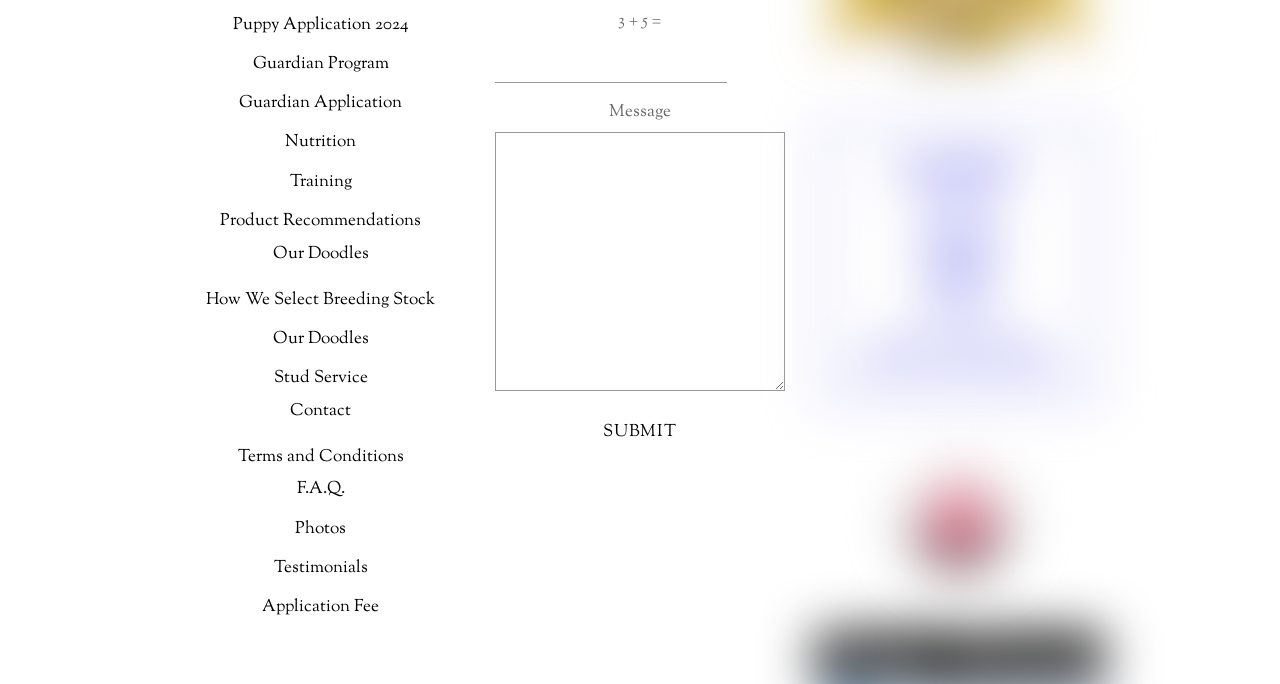Please reply to the following question using a single word or phrase: 
What is the name of the website?

Rainbow Row Labradoodles